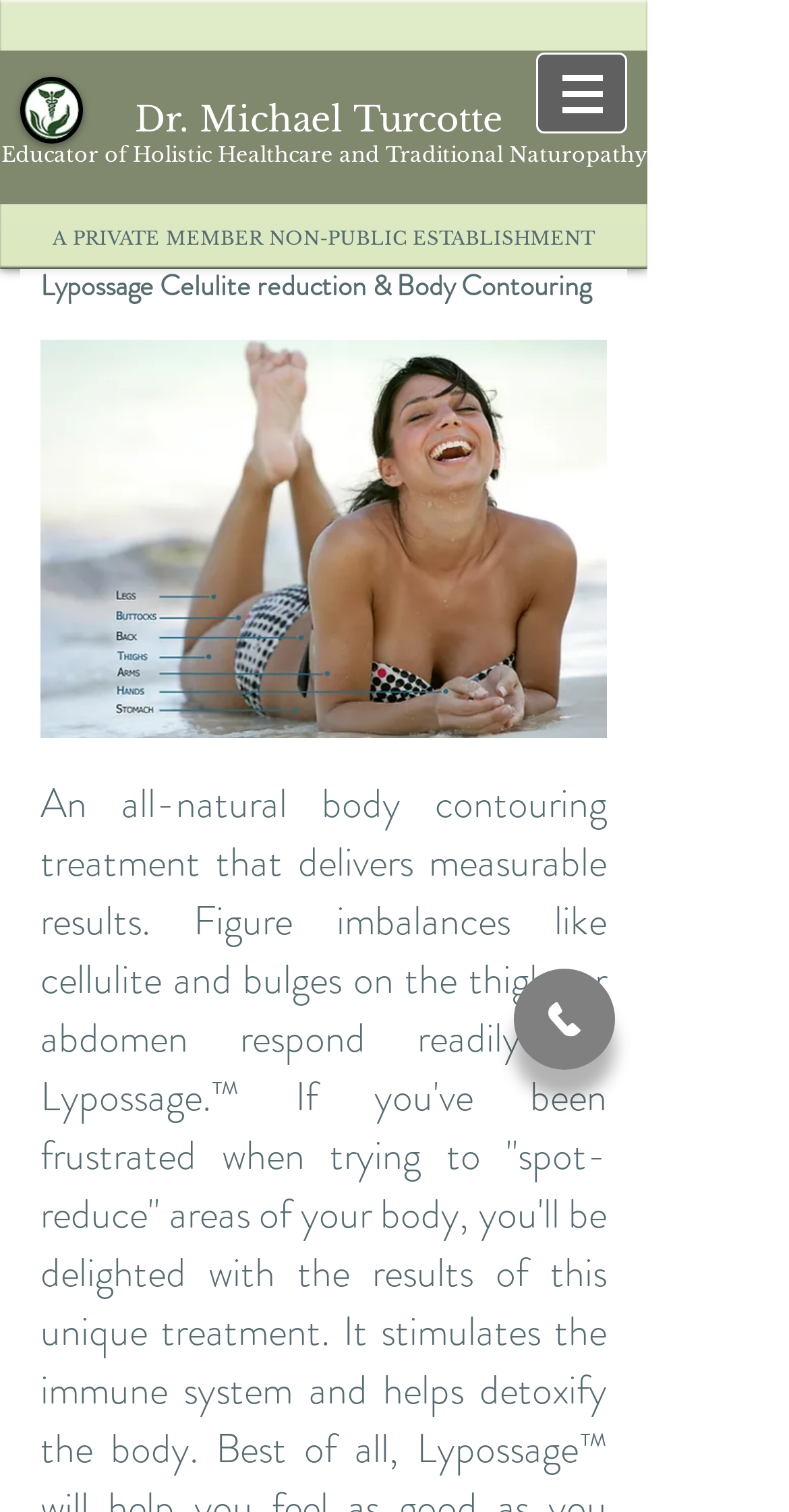What is the image on the top-left corner?
Look at the image and provide a detailed response to the question.

The image on the top-left corner is a medLeaf image, as indicated by the image element with the filename 'medLeaf.jpg'.